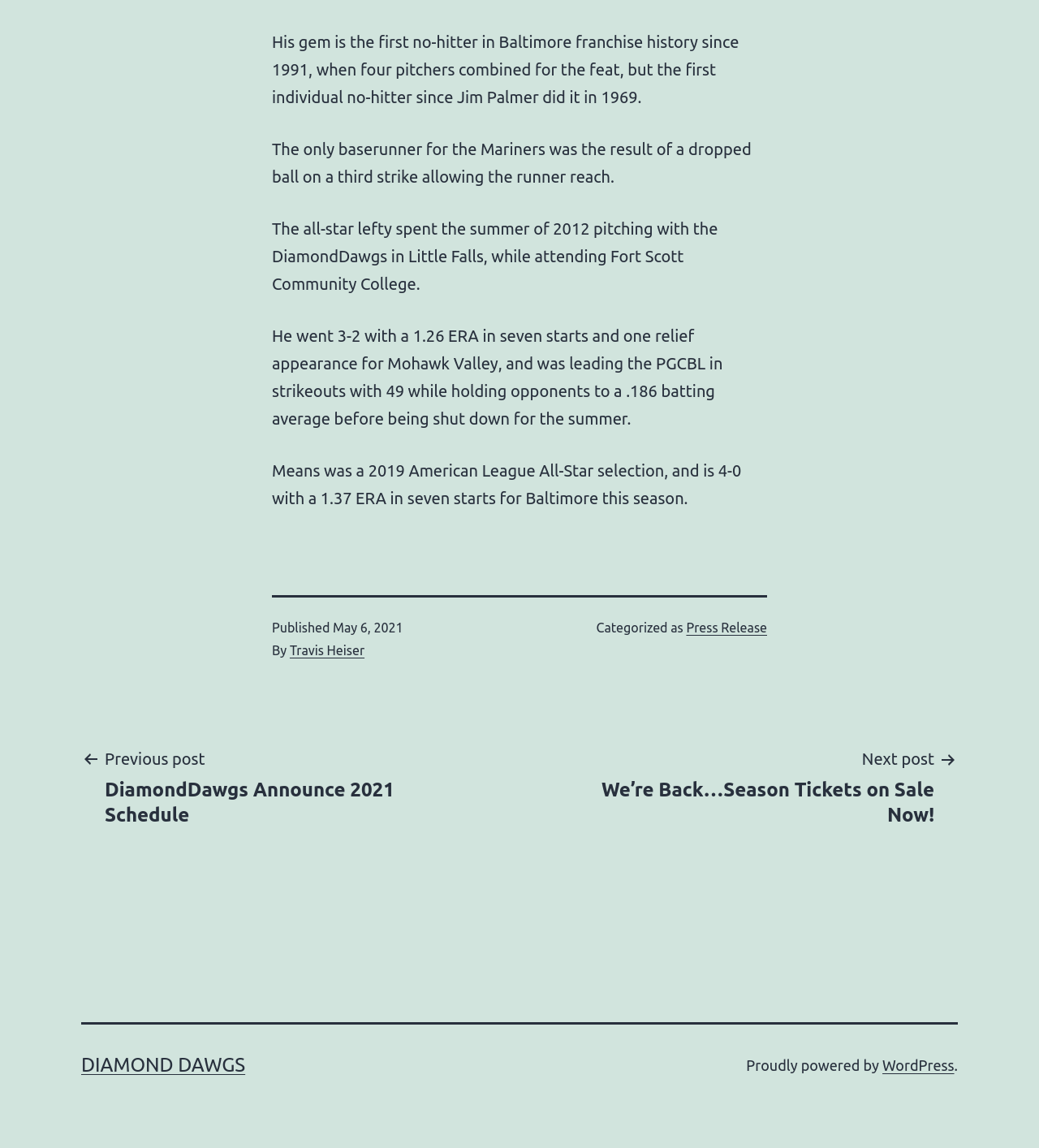What is the name of the team whose schedule is announced in the previous post?
Based on the screenshot, provide your answer in one word or phrase.

DiamondDawgs